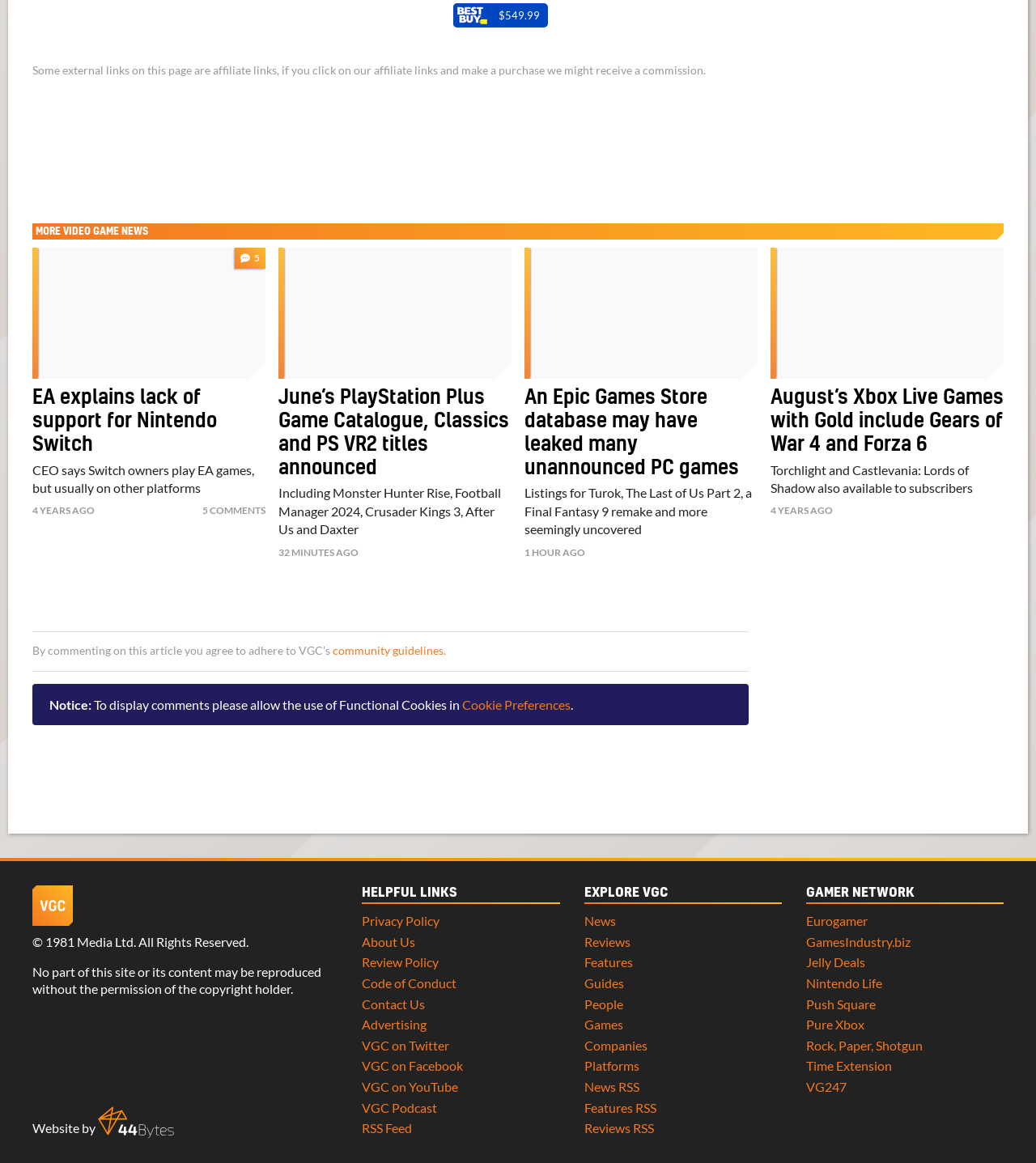Identify the bounding box coordinates of the section that should be clicked to achieve the task described: "Visit the UK Parliament website".

None